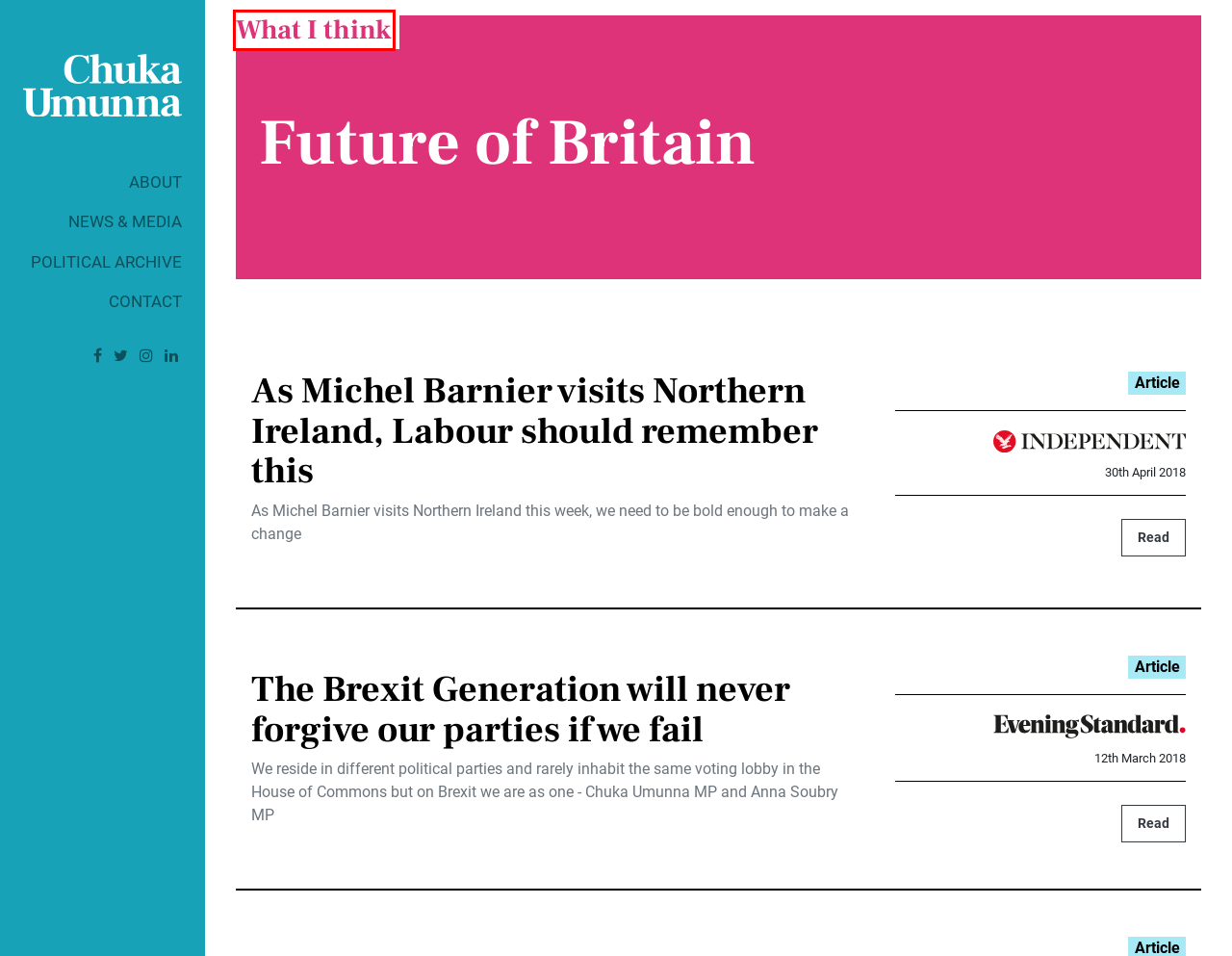Given a webpage screenshot with a UI element marked by a red bounding box, choose the description that best corresponds to the new webpage that will appear after clicking the element. The candidates are:
A. Chuka Umunna
B. Contact | Chuka Umunna
C. Future of Britain | Chuka Umunna
D. As Michel Barnier visits Northern Ireland, Labour should remember this | Chuka Umunna
E. Britain should rebuild the global order – or face the consequences | Chuka Umunna
F. Political Archive | Chuka Umunna
G. The Brexit Generation will never forgive our parties if we fail | Chuka Umunna
H. Articles | Chuka Umunna

F